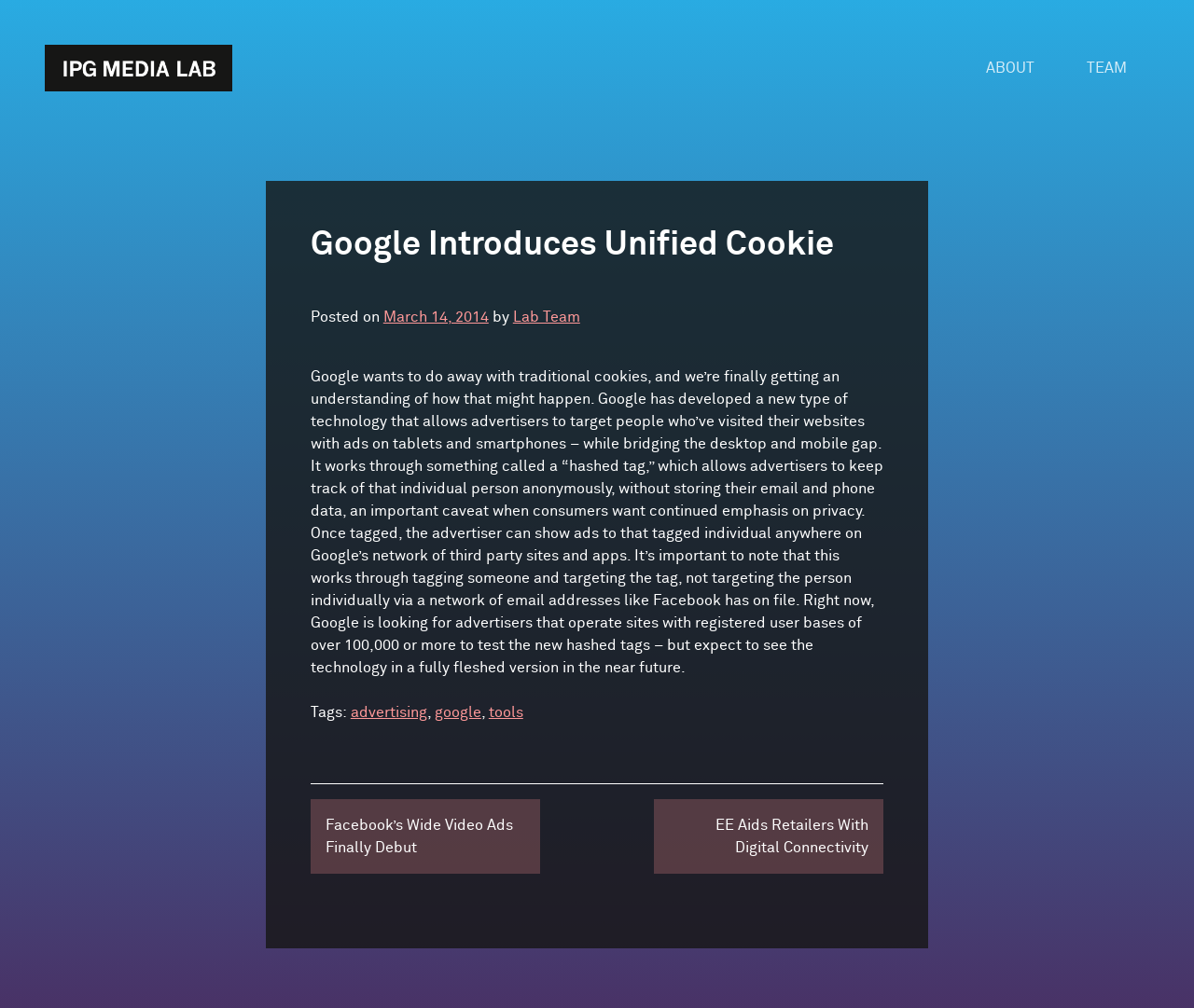Using the information in the image, give a comprehensive answer to the question: 
Where can advertisers show ads to tagged individuals?

Once tagged, the advertiser can show ads to that tagged individual anywhere on Google's network of third-party sites and apps.